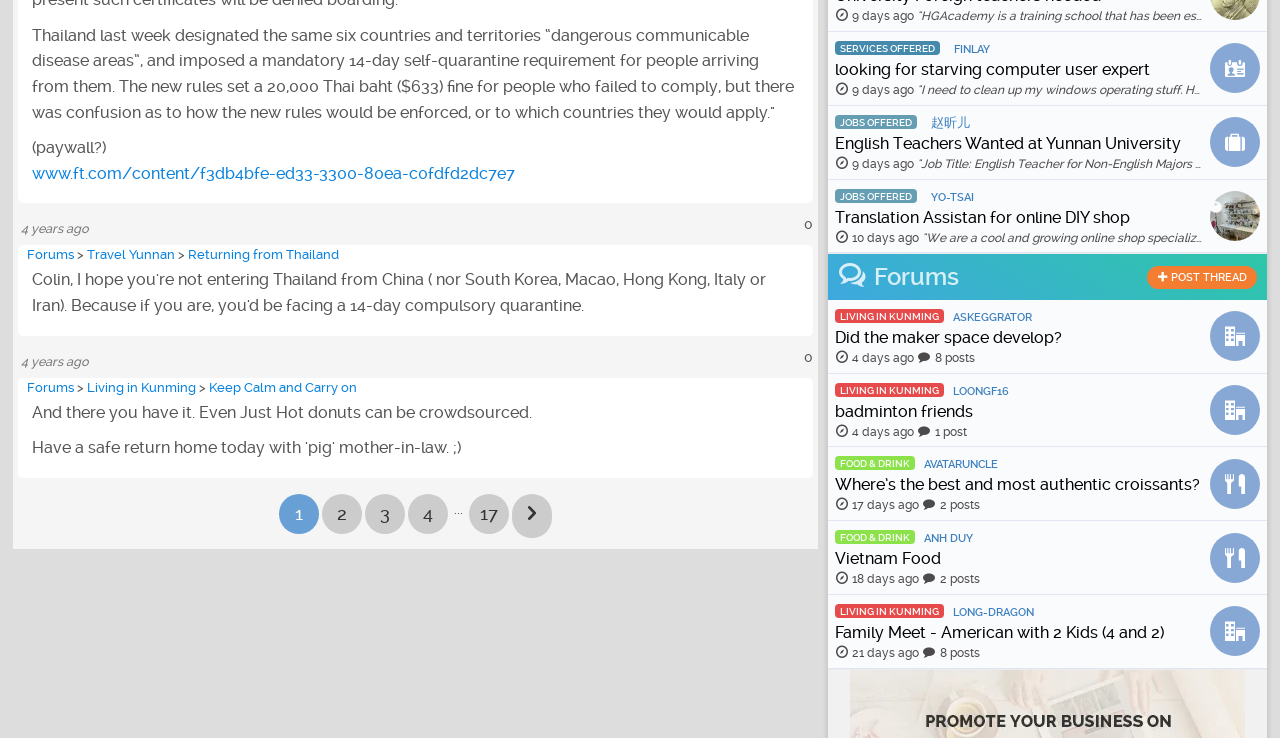Given the webpage screenshot, identify the bounding box of the UI element that matches this description: "Living in Kunming".

[0.068, 0.514, 0.153, 0.535]